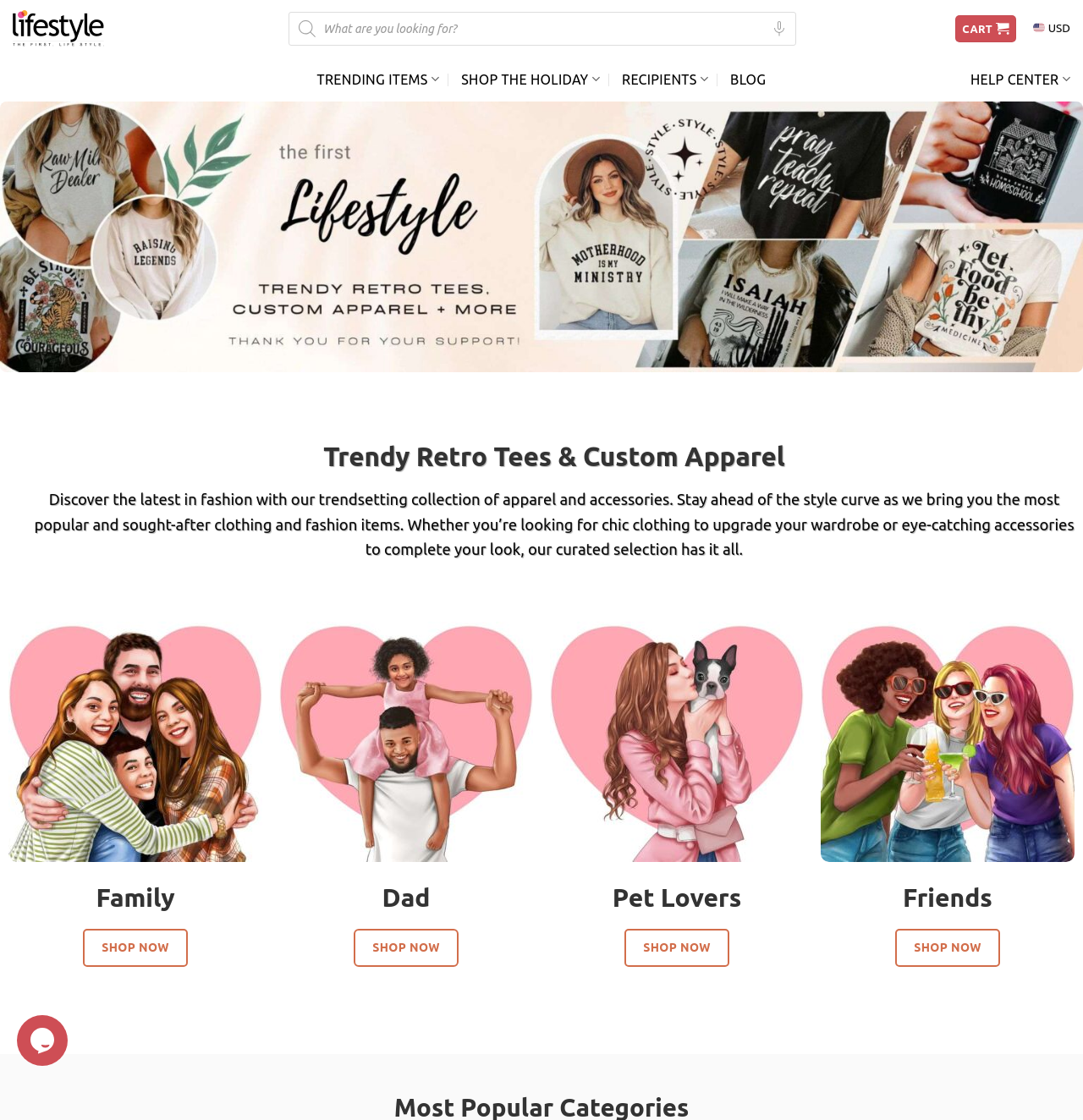Construct a comprehensive description capturing every detail on the webpage.

The webpage is an e-commerce platform for TheFirstLifestyle Shop, specializing in family-themed apparel. At the top left corner, there is a logo of TheFirstLifestyle, accompanied by a link to the homepage. Next to it, there is a search bar with a magnifying glass icon, allowing users to search for products. 

On the top right corner, there is a cart icon with a link to the cart page, followed by a US flag icon and a text indicating the currency as USD. 

Below the top section, there is a navigation menu with links to various categories, including Trending Items, Shop the Holiday, Recipients, Blog, and Help Center. Each category has a dropdown menu with more options.

The main content area features a banner image of TheFirstLifestyle shop, followed by a heading that reads "Trendy Retro Tees & Custom Apparel". Below the heading, there is a paragraph describing the shop's collection of apparel and accessories.

The page then showcases four collections: Family, Dad, Pets, and Friends. Each collection has a link to the corresponding page, accompanied by an image and a heading indicating the collection name. Below each collection, there is a "SHOP NOW" button.

At the bottom right corner, there is a "Go to top" link, allowing users to scroll back to the top of the page. Additionally, there is a chat widget iframe at the bottom left corner, providing customer support.